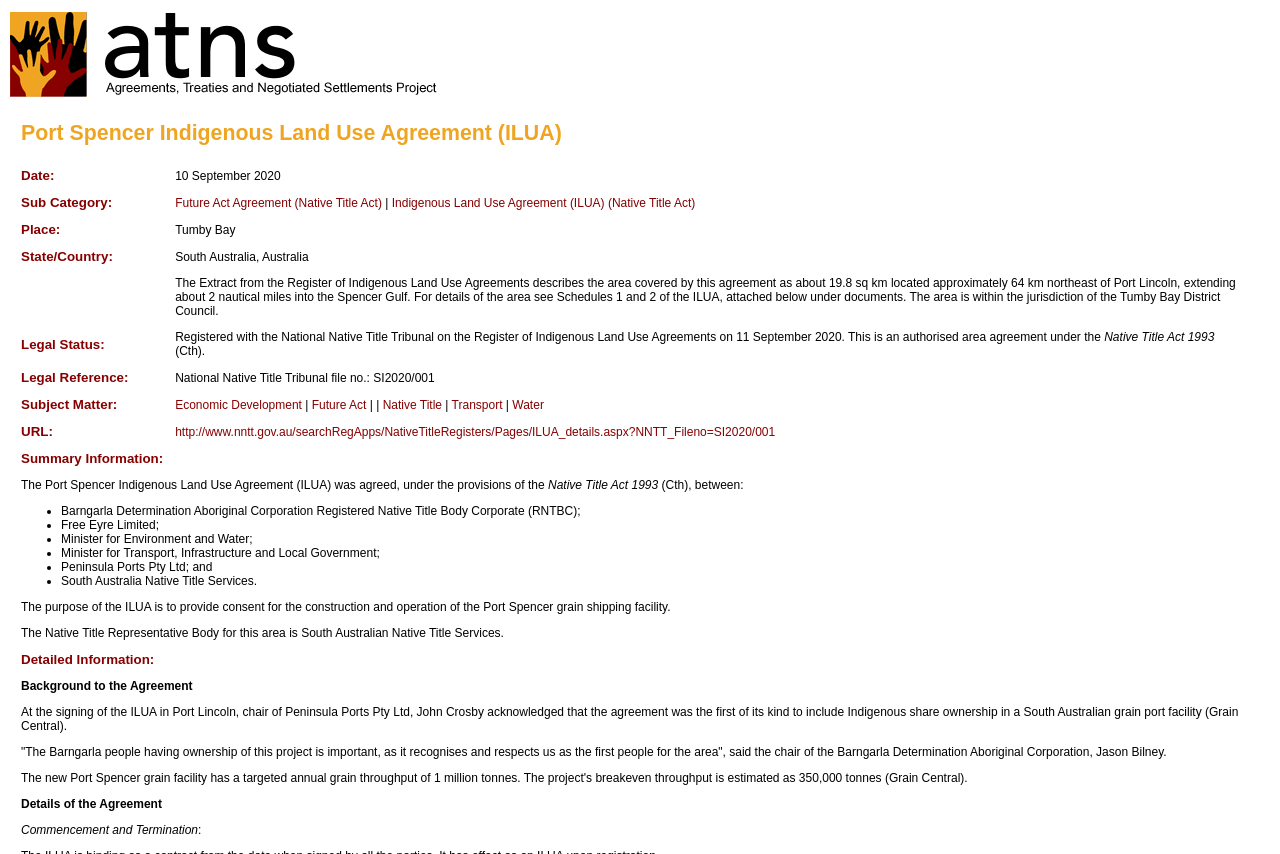Use a single word or phrase to answer the question:
What is the purpose of the ILUA?

To provide consent for the construction and operation of the Port Spencer grain shipping facility